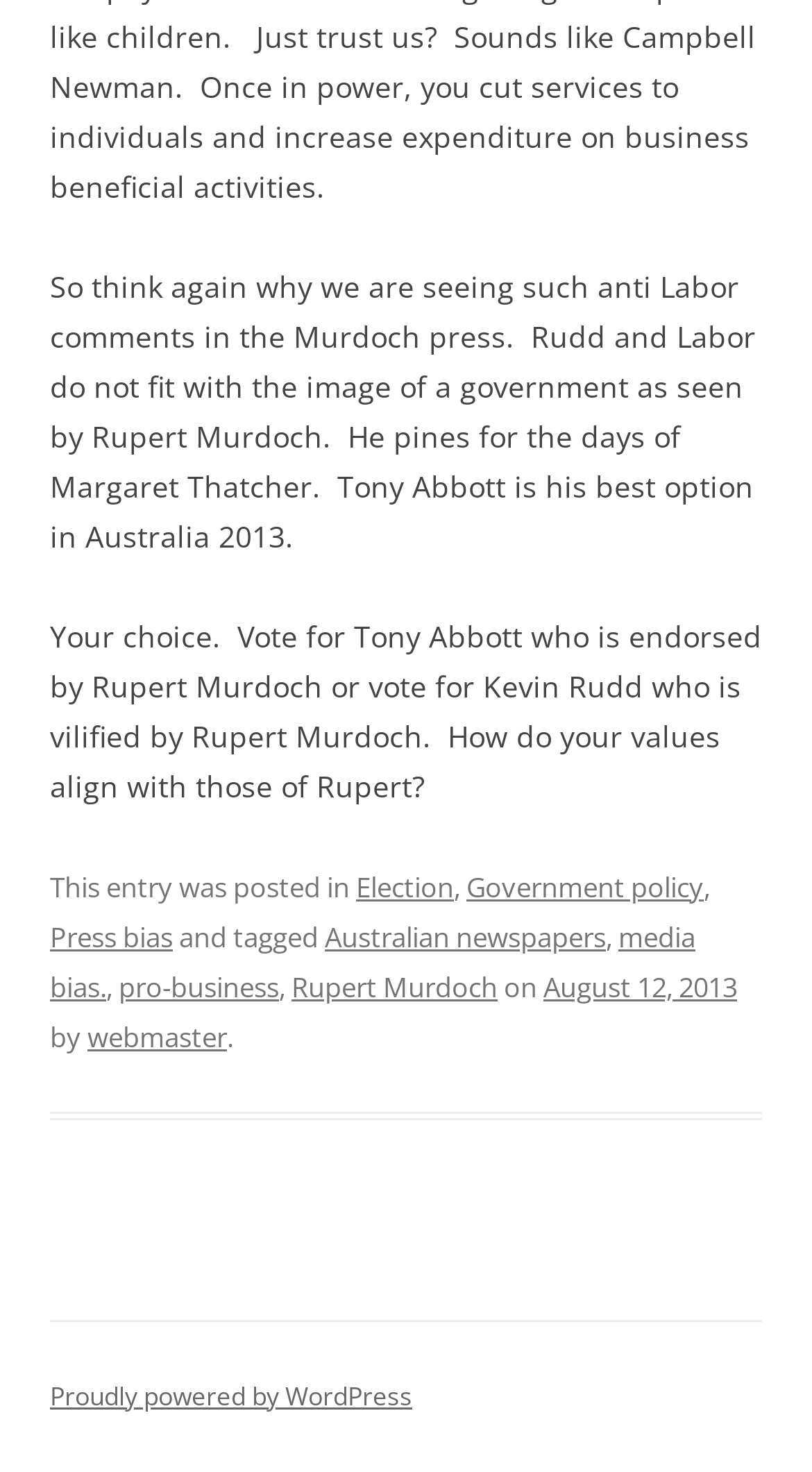Provide the bounding box coordinates of the area you need to click to execute the following instruction: "Read more about Government policy".

[0.574, 0.589, 0.867, 0.615]